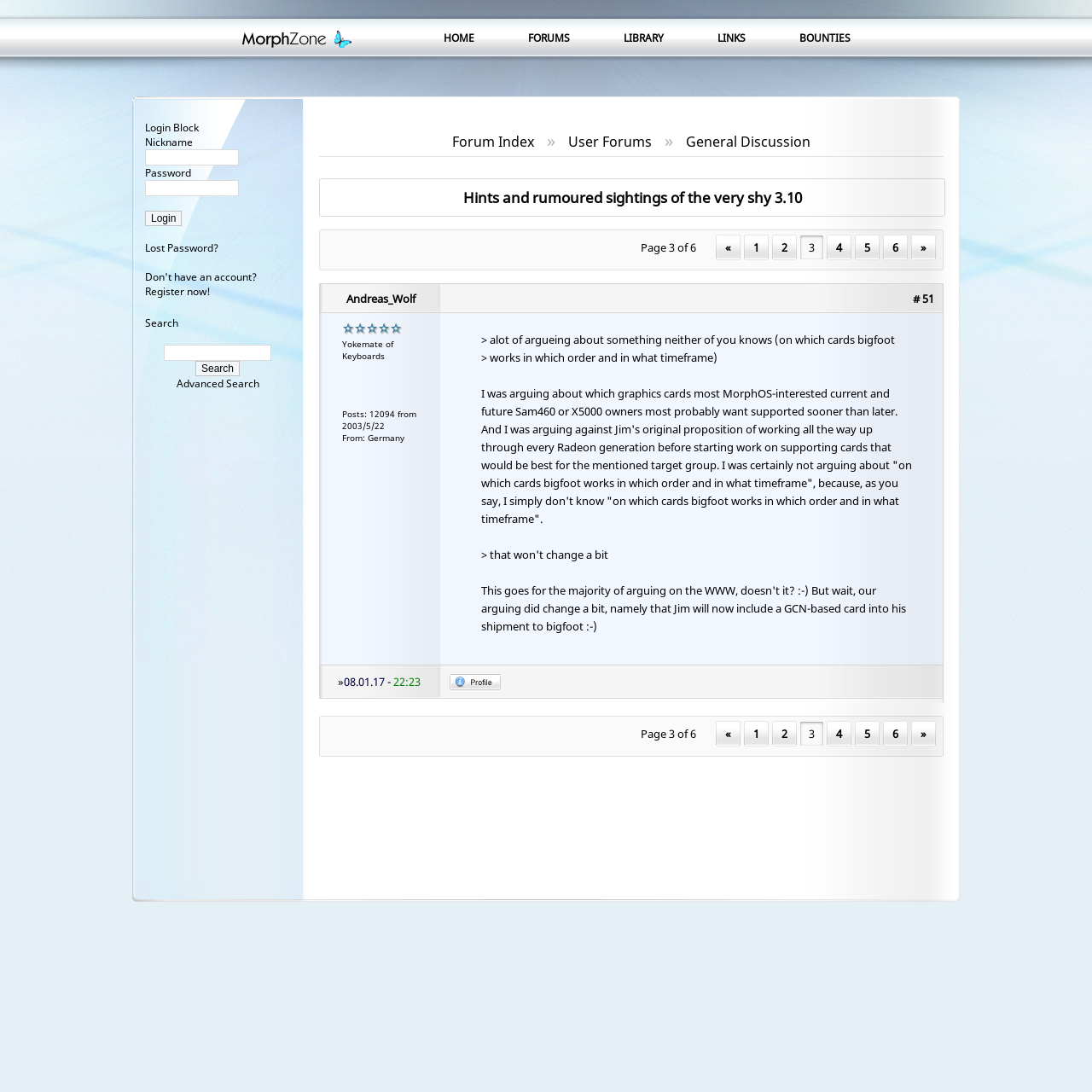What is the username of the user who made the first post?
Provide a detailed and well-explained answer to the question.

I found the username of the user who made the first post by looking for a link element with a text description of 'Andreas_Wolf'. This link element is located near the first post, indicating that it is the username of the user who made the post.